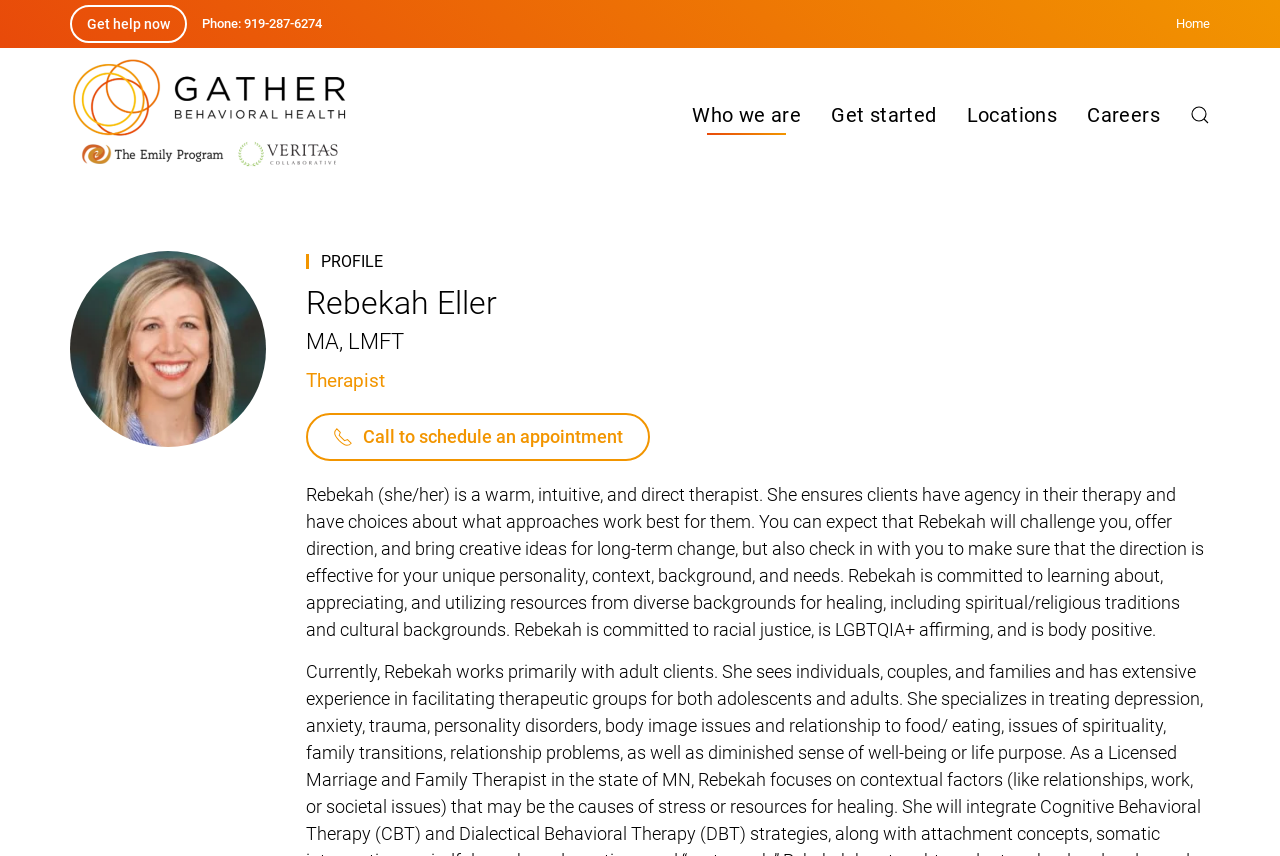What is Rebekah's profession?
Please provide a single word or phrase as the answer based on the screenshot.

Therapist